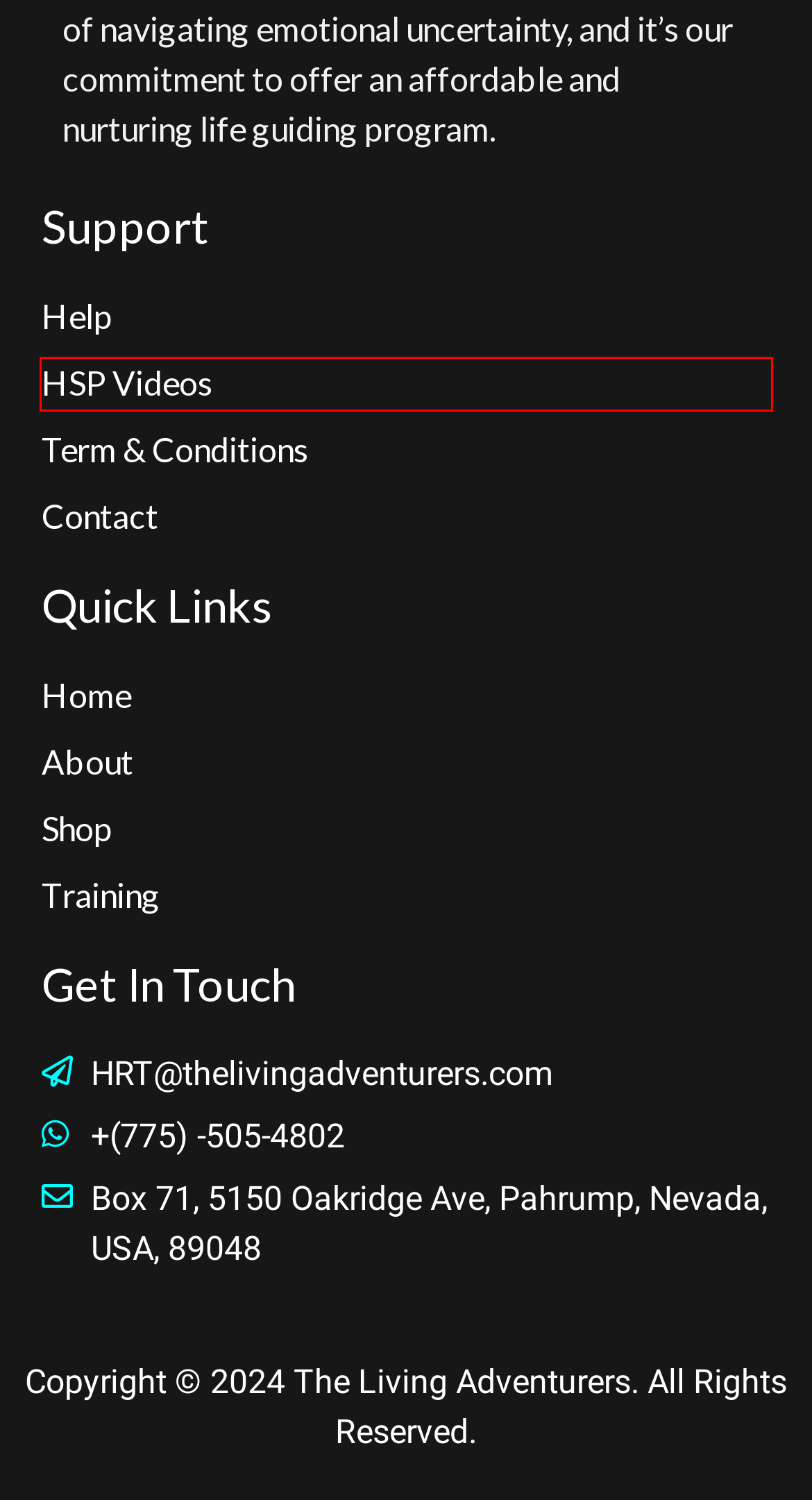Given a screenshot of a webpage with a red bounding box highlighting a UI element, choose the description that best corresponds to the new webpage after clicking the element within the red bounding box. Here are your options:
A. Personal Life Guiding – The Living Adventurer
B. About us – The Living Adventurer
C. Help – The Living Adventurer
D. Contact us – The Living Adventurer
E. The Living Adventurer
F. Shop – The Living Adventurer
G. Term & Conditions – The Living Adventurer
H. HSP Videos – The Living Adventurer

H